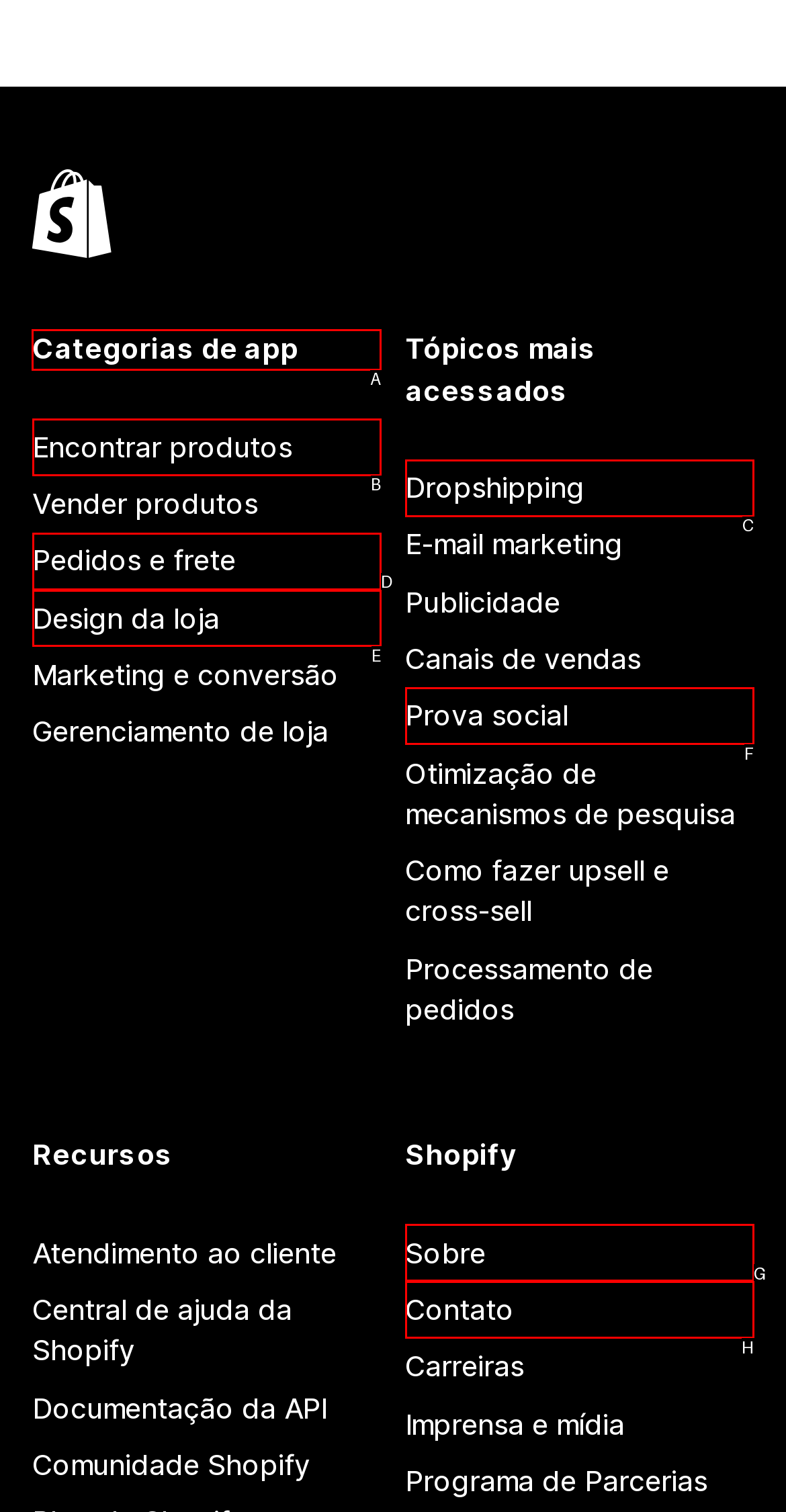Among the marked elements in the screenshot, which letter corresponds to the UI element needed for the task: View categories of app?

A